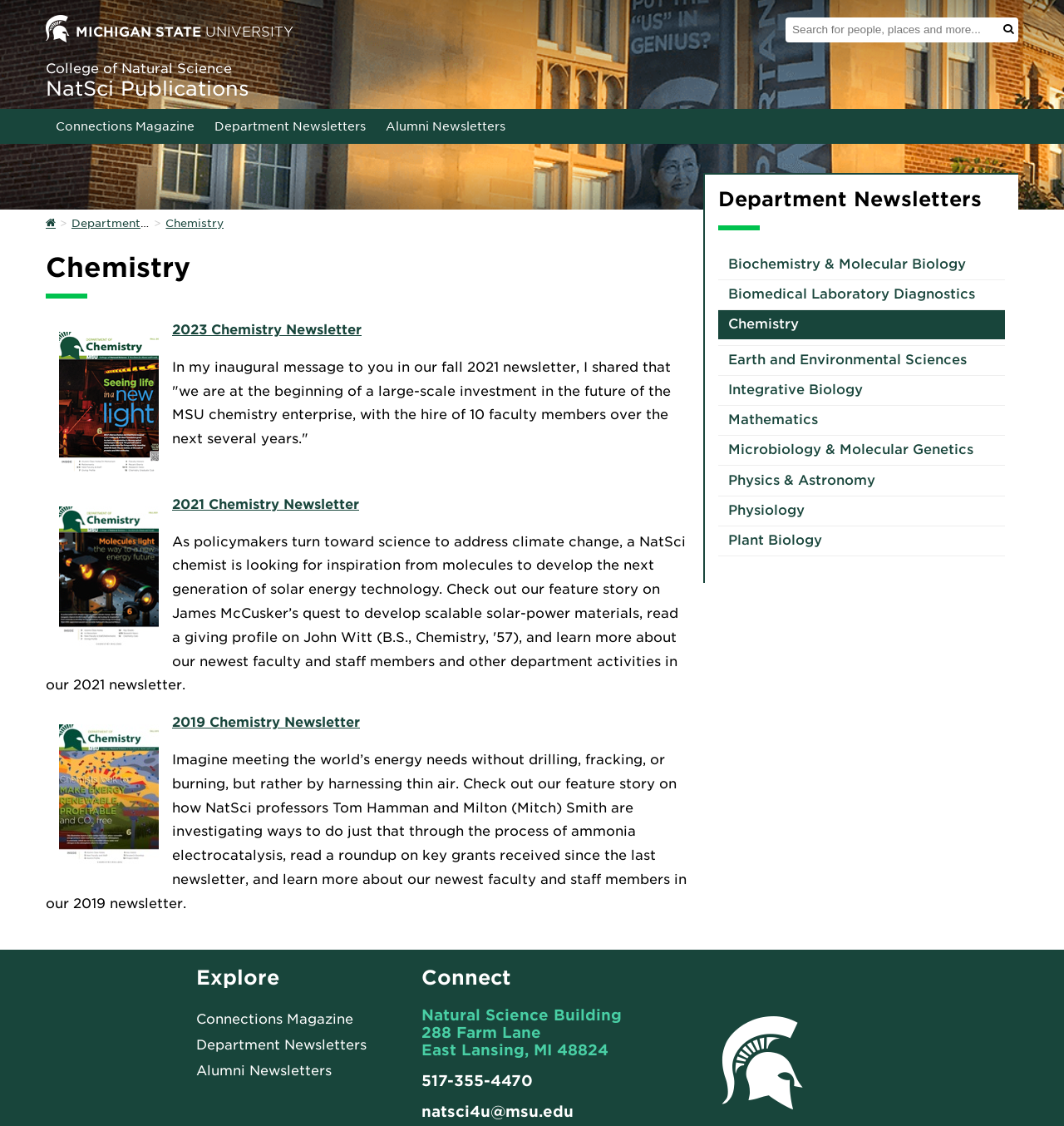Locate the bounding box coordinates of the clickable element to fulfill the following instruction: "Read the 2023 Chemistry Newsletter". Provide the coordinates as four float numbers between 0 and 1 in the format [left, top, right, bottom].

[0.162, 0.286, 0.34, 0.3]